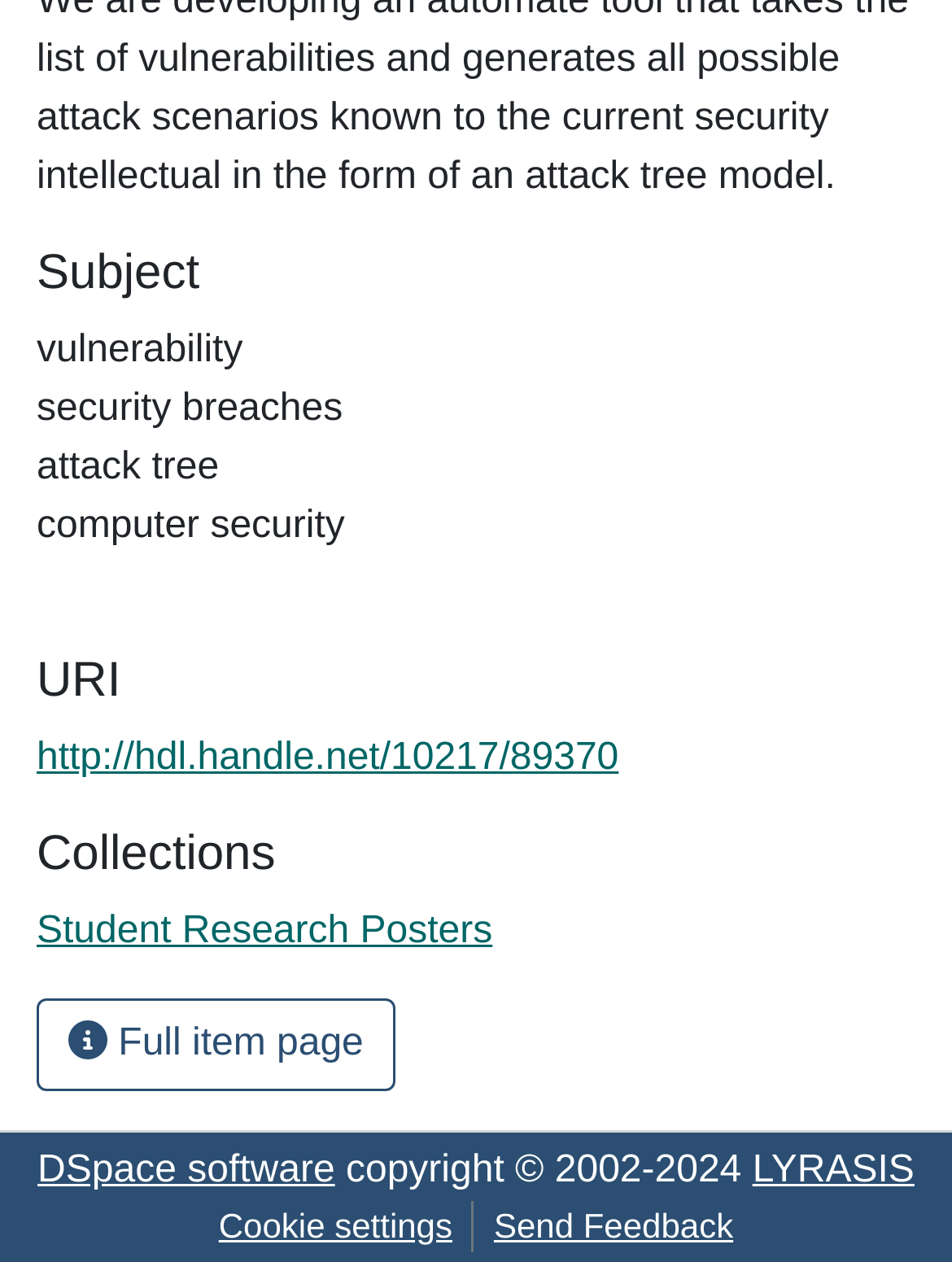Reply to the question below using a single word or brief phrase:
What is the URI of the item?

http://hdl.handle.net/10217/89370